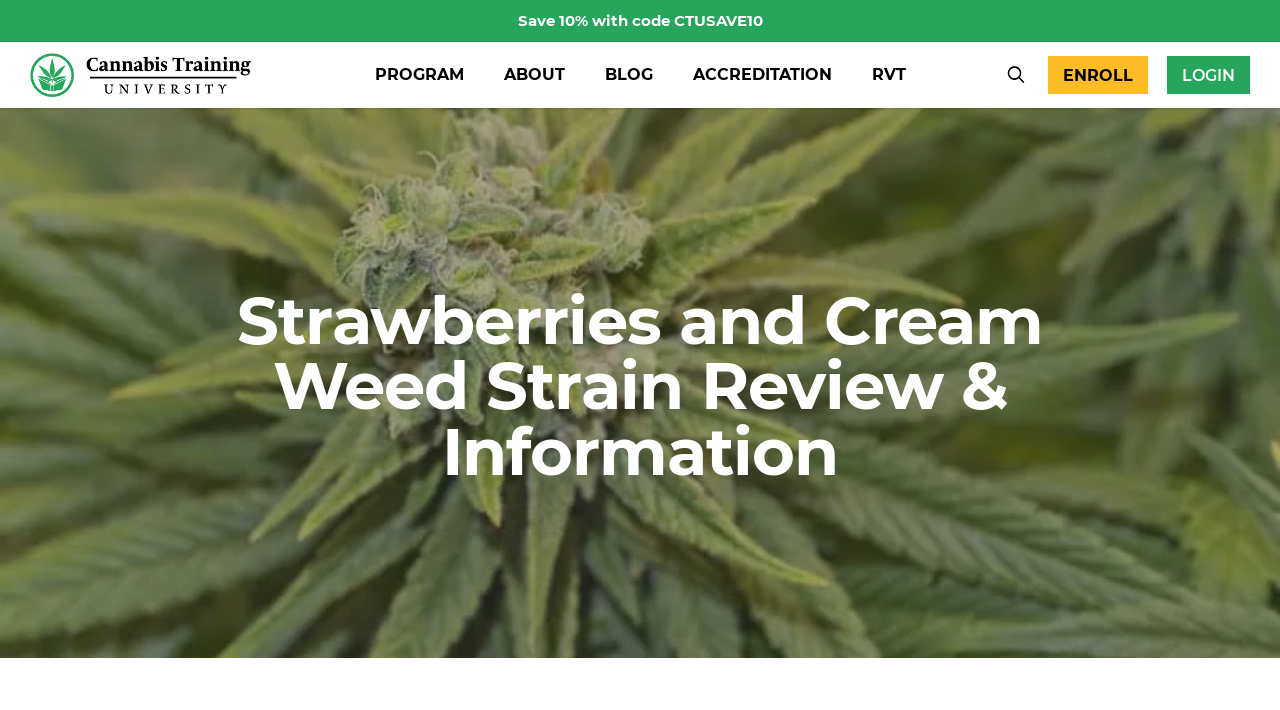What is the name of the university?
Based on the image content, provide your answer in one word or a short phrase.

Cannabis Training University